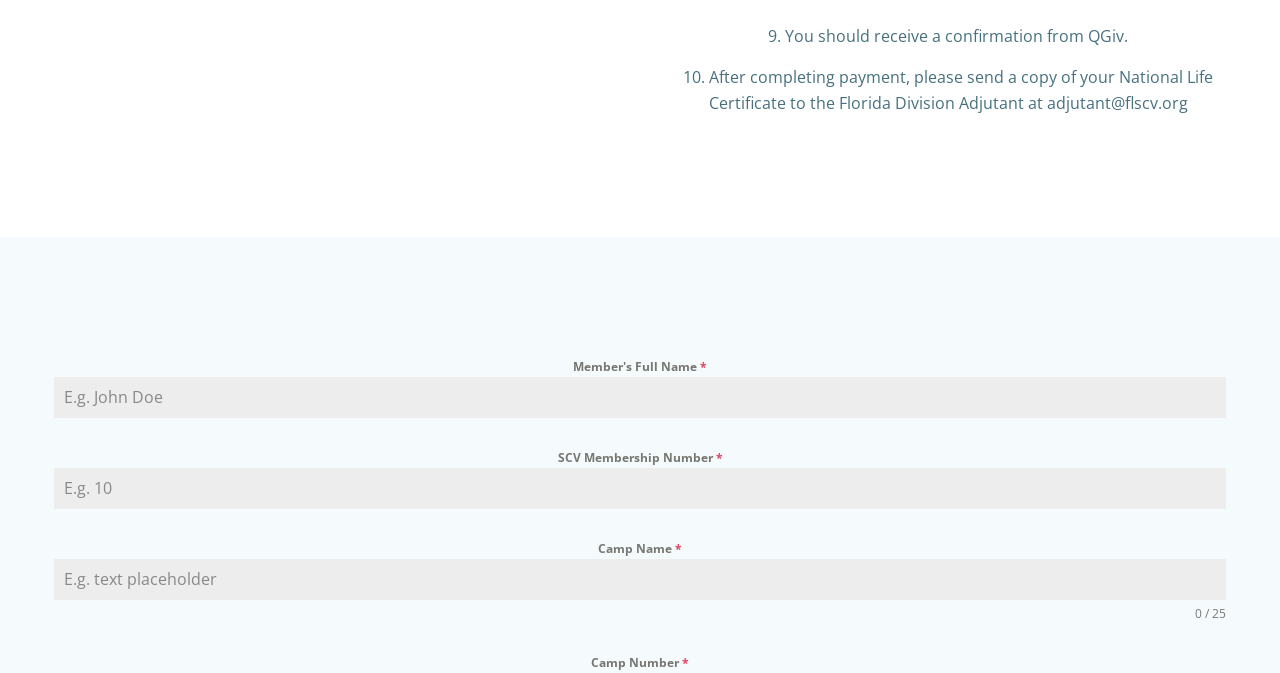What is the character limit for Camp Name?
Based on the visual information, provide a detailed and comprehensive answer.

The textbox for Camp Name has a character count display showing '0 / 25', indicating that the character limit for Camp Name is 25.